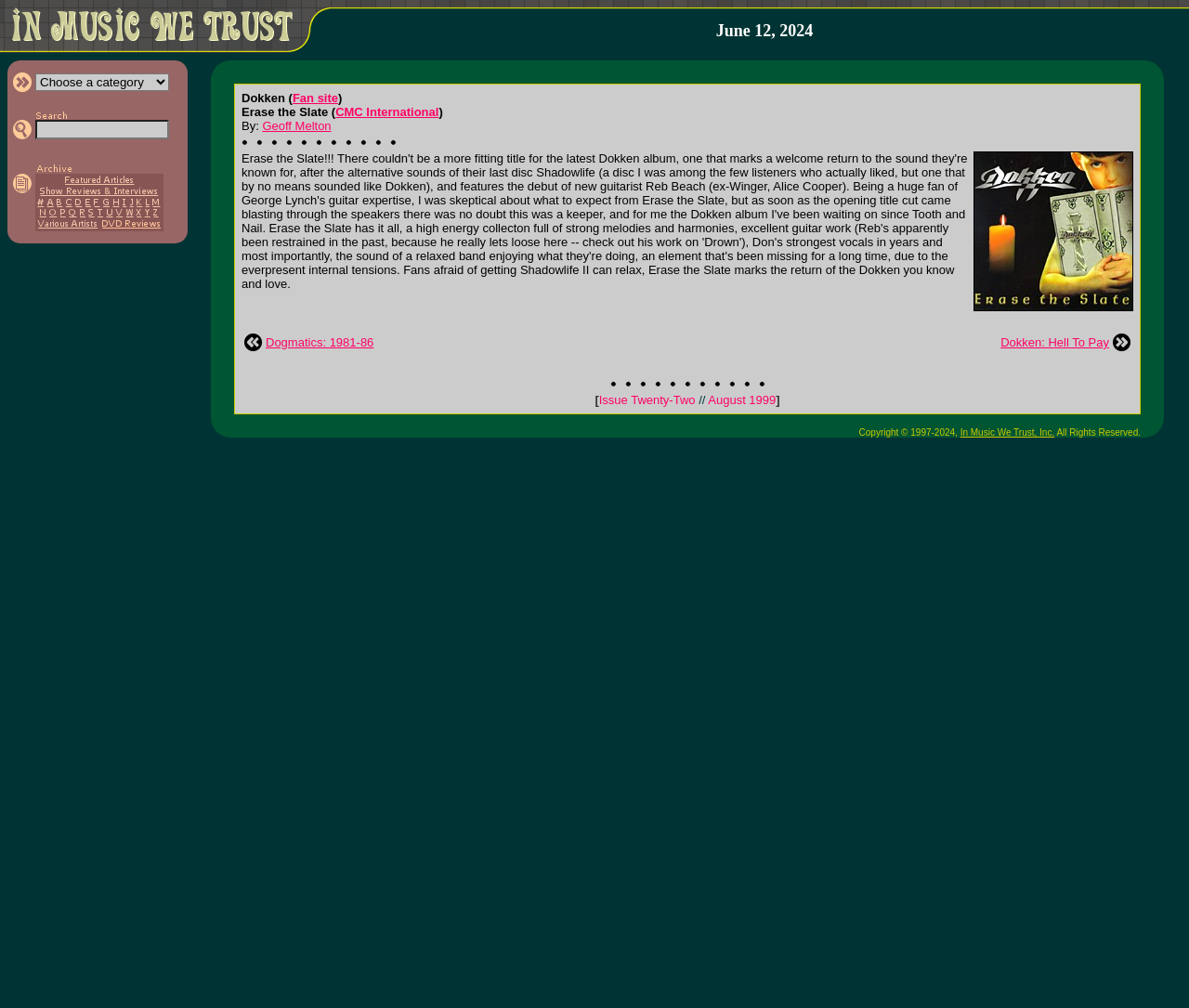Please determine the bounding box of the UI element that matches this description: June 12, 2024. The coordinates should be given as (top-left x, top-left y, bottom-right x, bottom-right y), with all values between 0 and 1.

[0.602, 0.023, 0.684, 0.039]